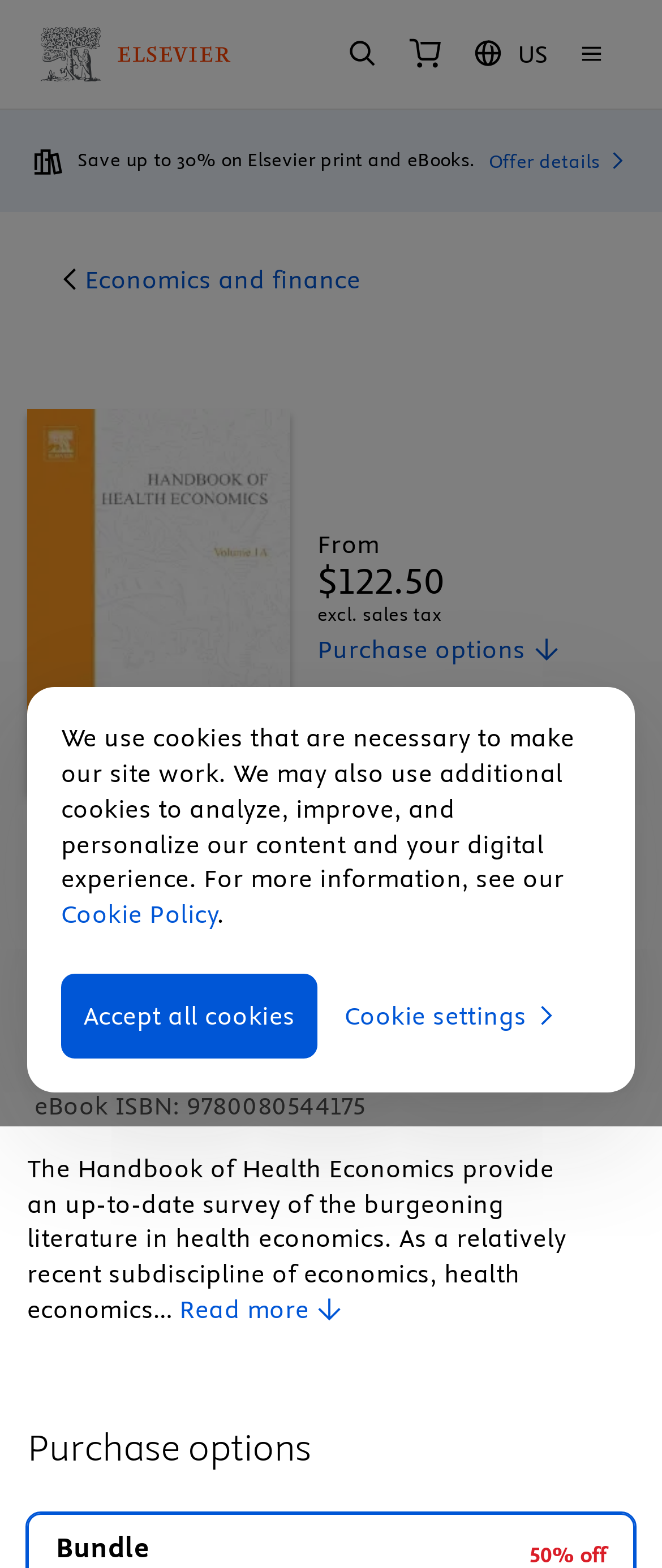Please answer the following question using a single word or phrase: What is the price of the book?

$122.50